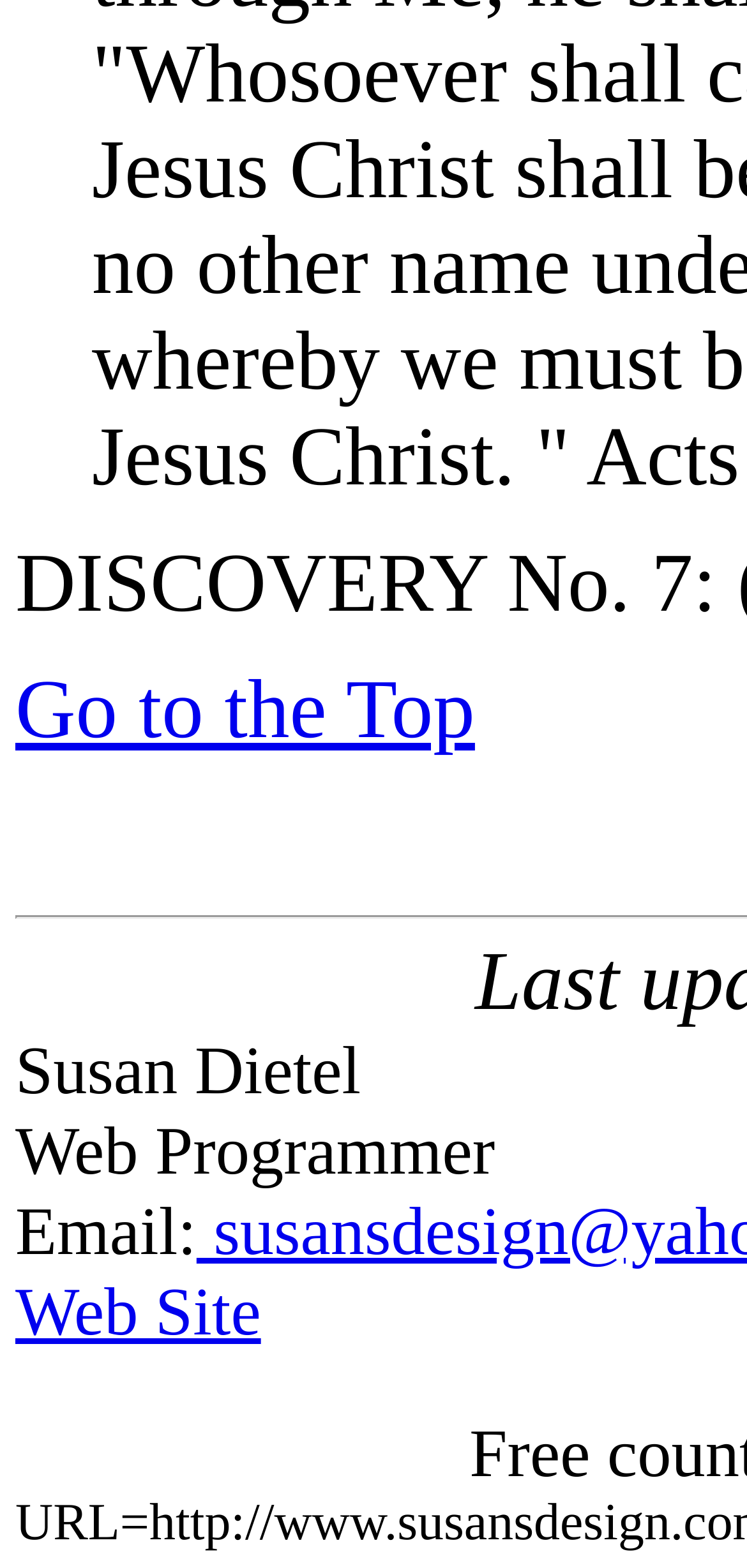Identify and provide the bounding box coordinates of the UI element described: "Go to the Top". The coordinates should be formatted as [left, top, right, bottom], with each number being a float between 0 and 1.

[0.021, 0.423, 0.636, 0.482]